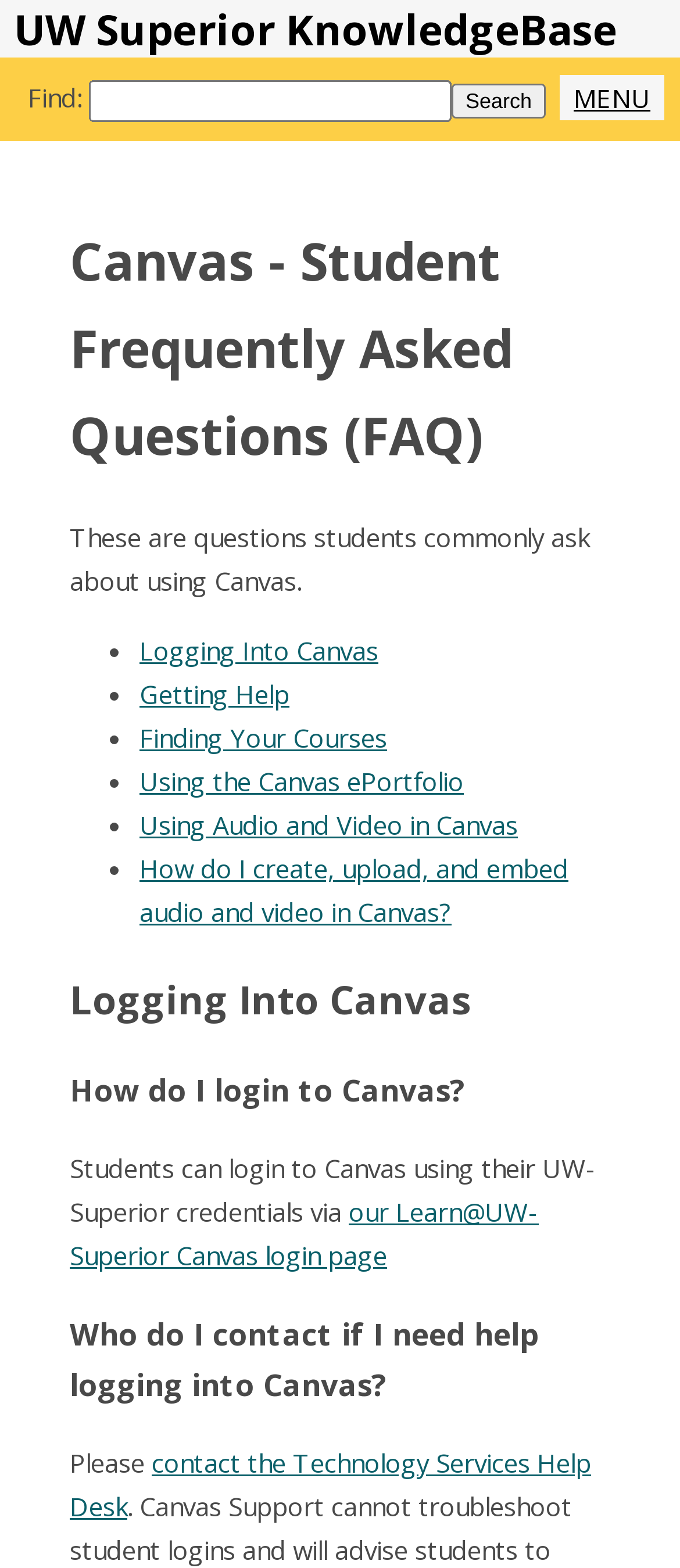Can you find the bounding box coordinates for the UI element given this description: "parent_node: Find: MENU value="Search""? Provide the coordinates as four float numbers between 0 and 1: [left, top, right, bottom].

[0.664, 0.053, 0.803, 0.075]